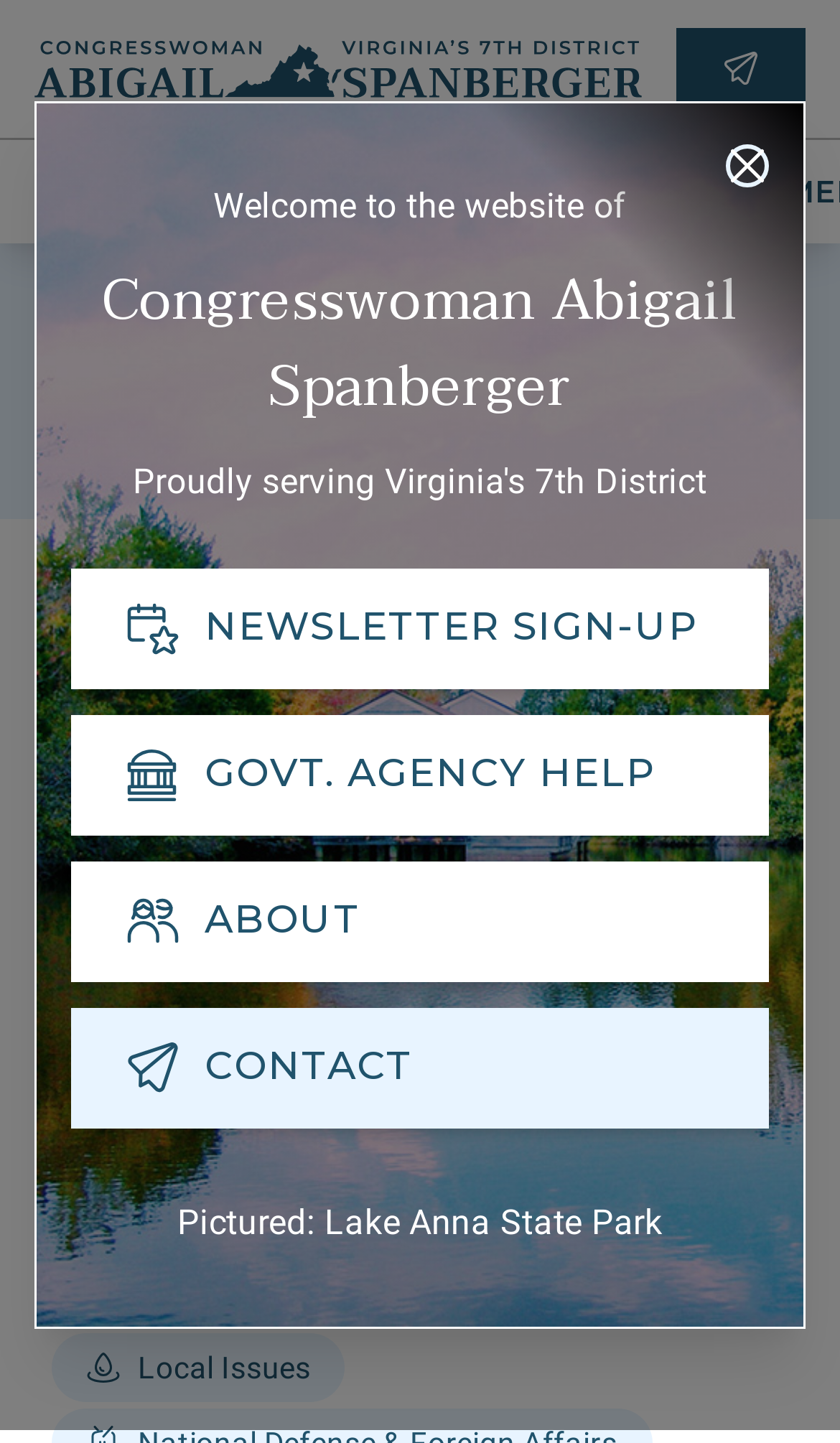What is the name of the state park pictured?
Using the information from the image, give a concise answer in one word or a short phrase.

Lake Anna State Park